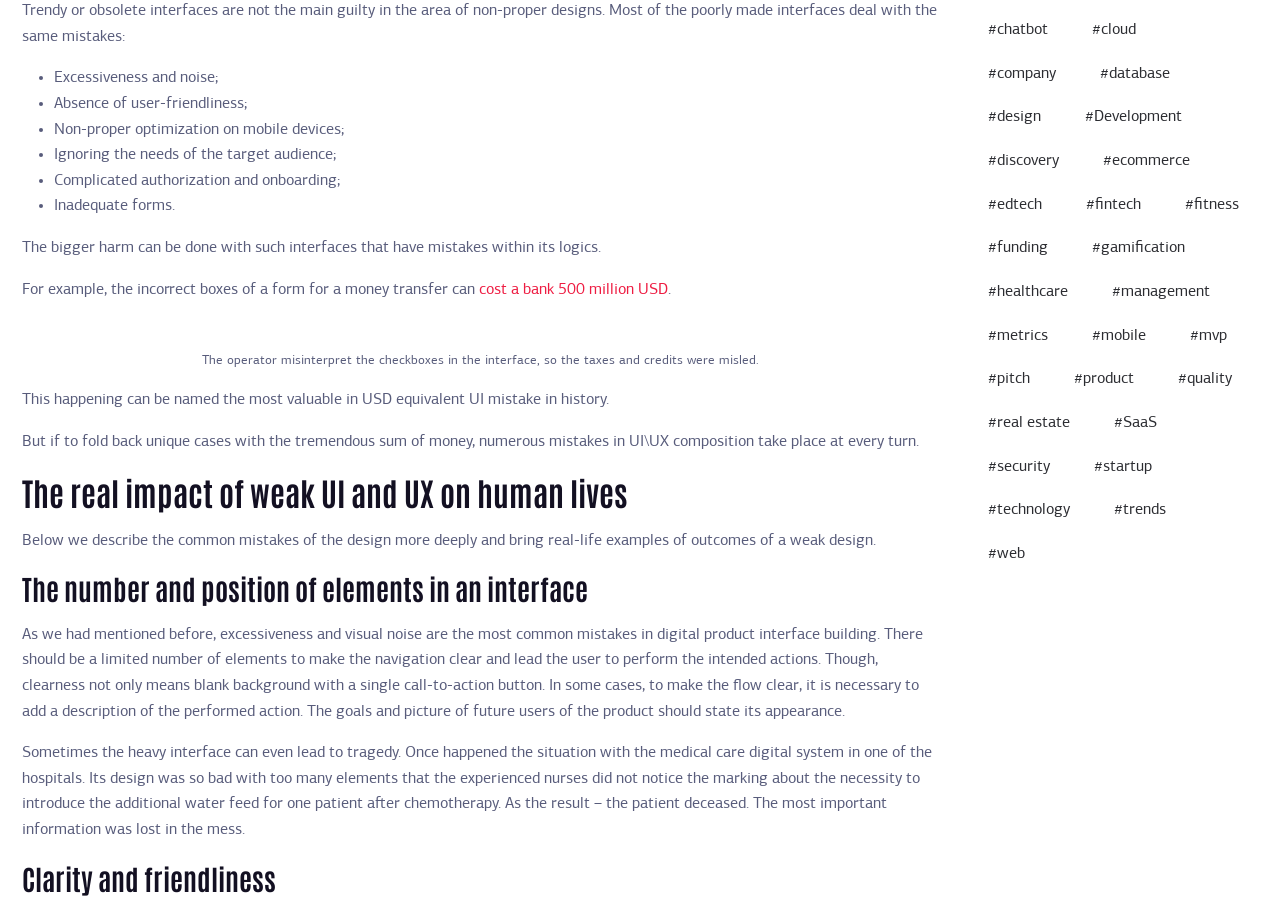What are the common mistakes in digital product interface building? Analyze the screenshot and reply with just one word or a short phrase.

Excessiveness and noise